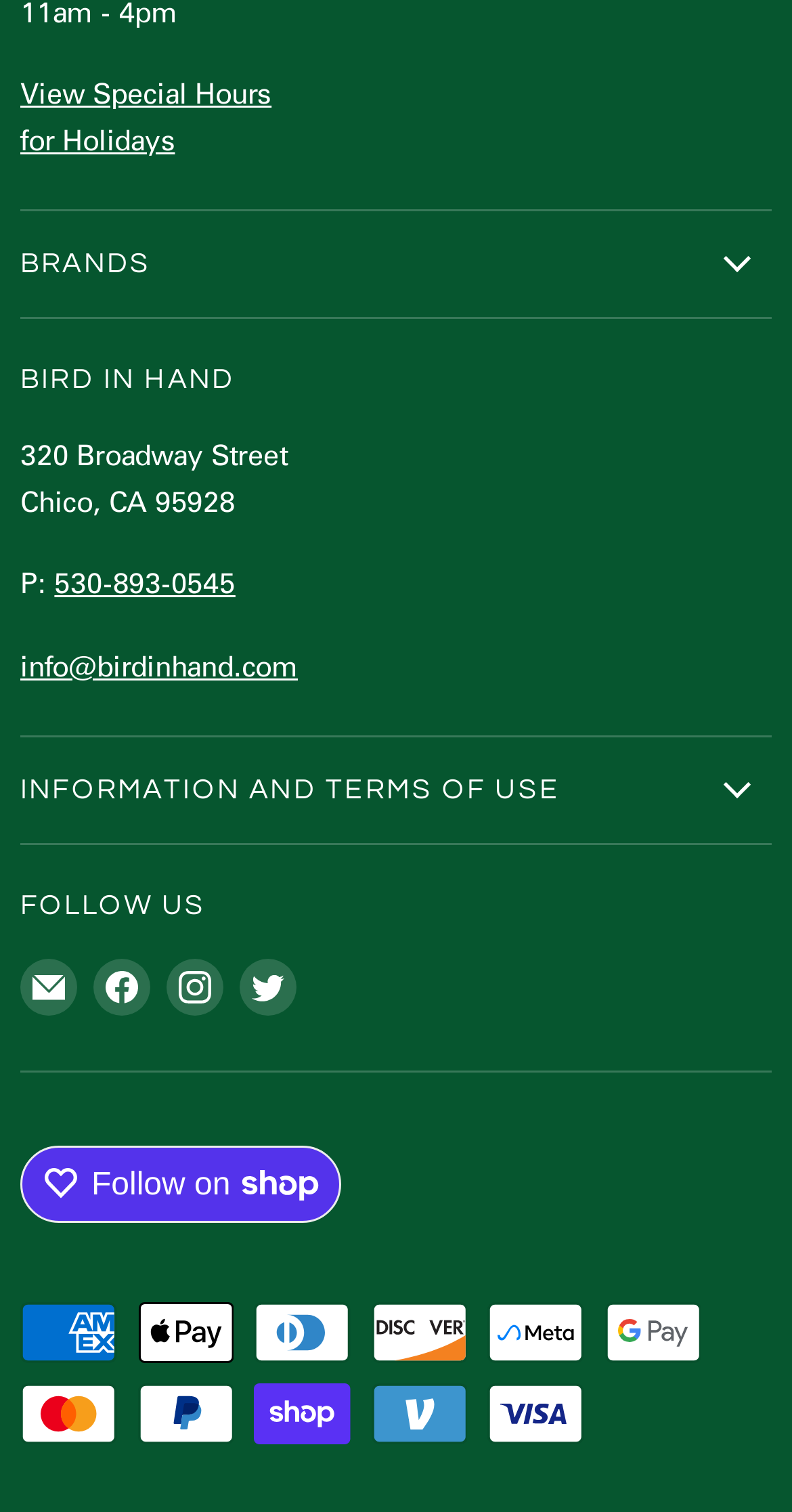Respond to the question below with a single word or phrase:
What is the city and state of Bird in Hand's location?

Chico, CA